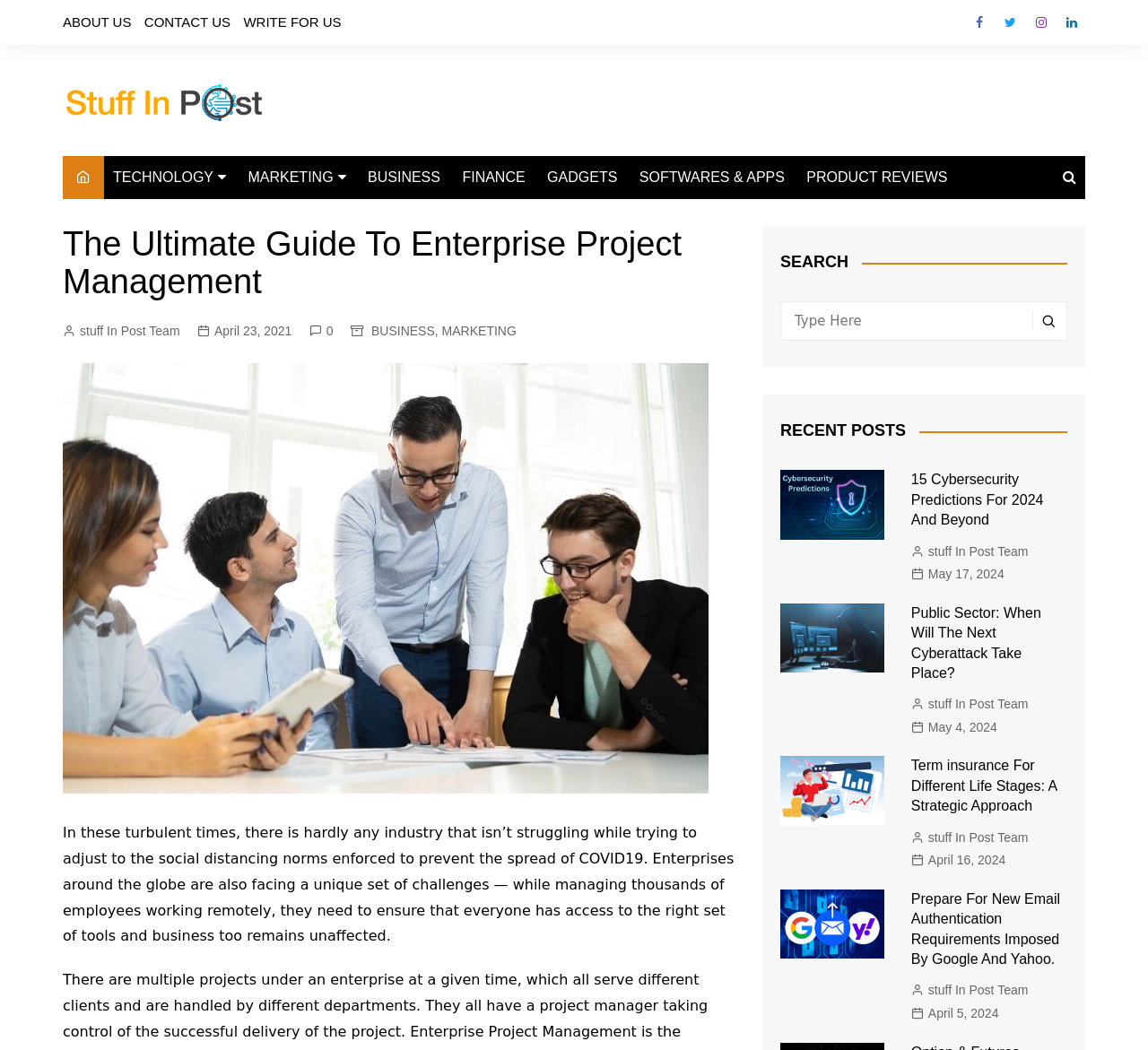Analyze the image and give a detailed response to the question:
What is the social media platform represented by the icon ''?

I found the icon '' in the top-right corner of the webpage, and based on my understanding of common social media icons, I can identify it as the Twitter icon.